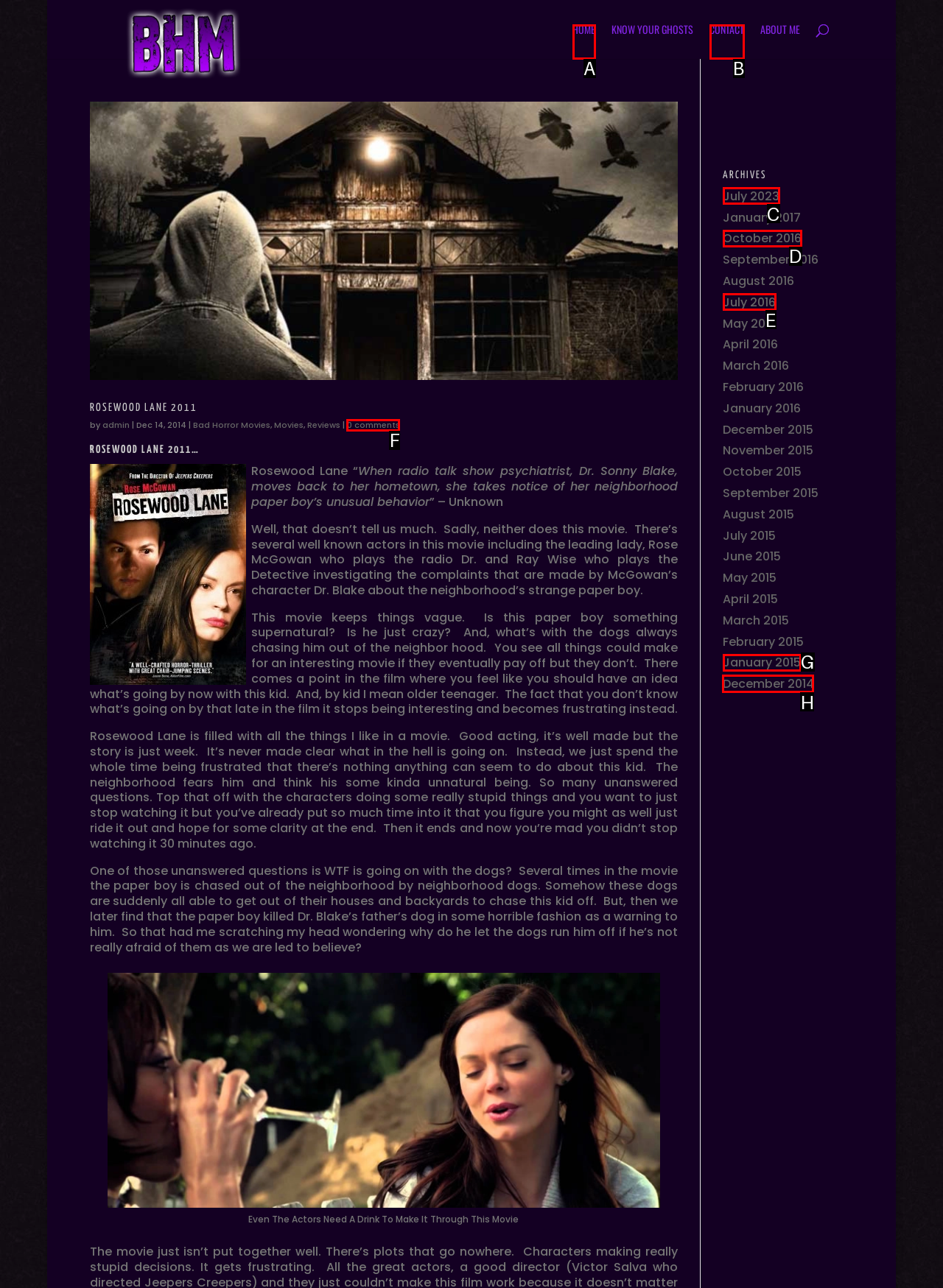Which HTML element should be clicked to complete the task: go to December 2014? Answer with the letter of the corresponding option.

H